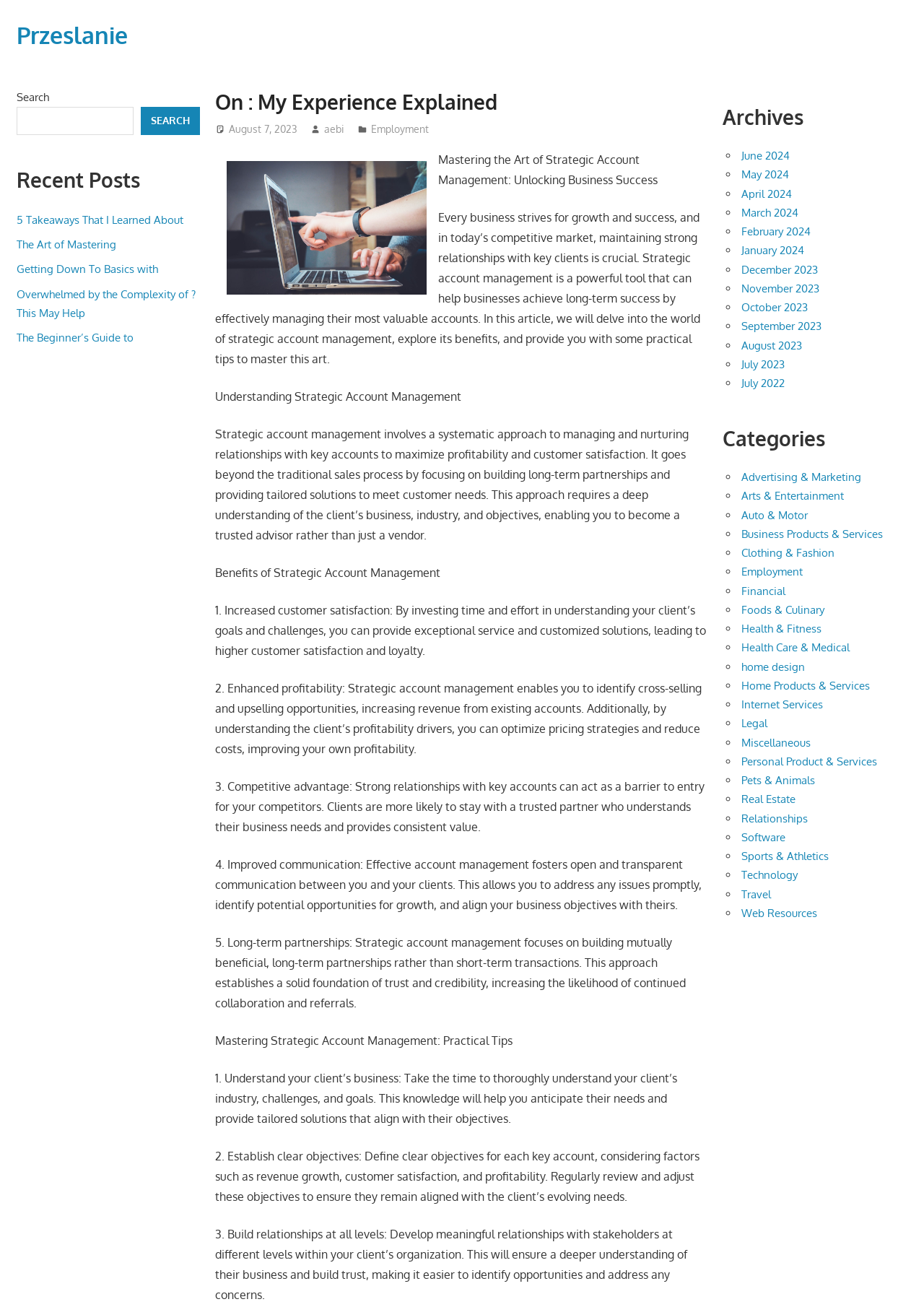What is the date of the article?
Provide an in-depth answer to the question, covering all aspects.

The date of the article can be found in the link element with the text 'August 7, 2023', which is located near the title of the article.